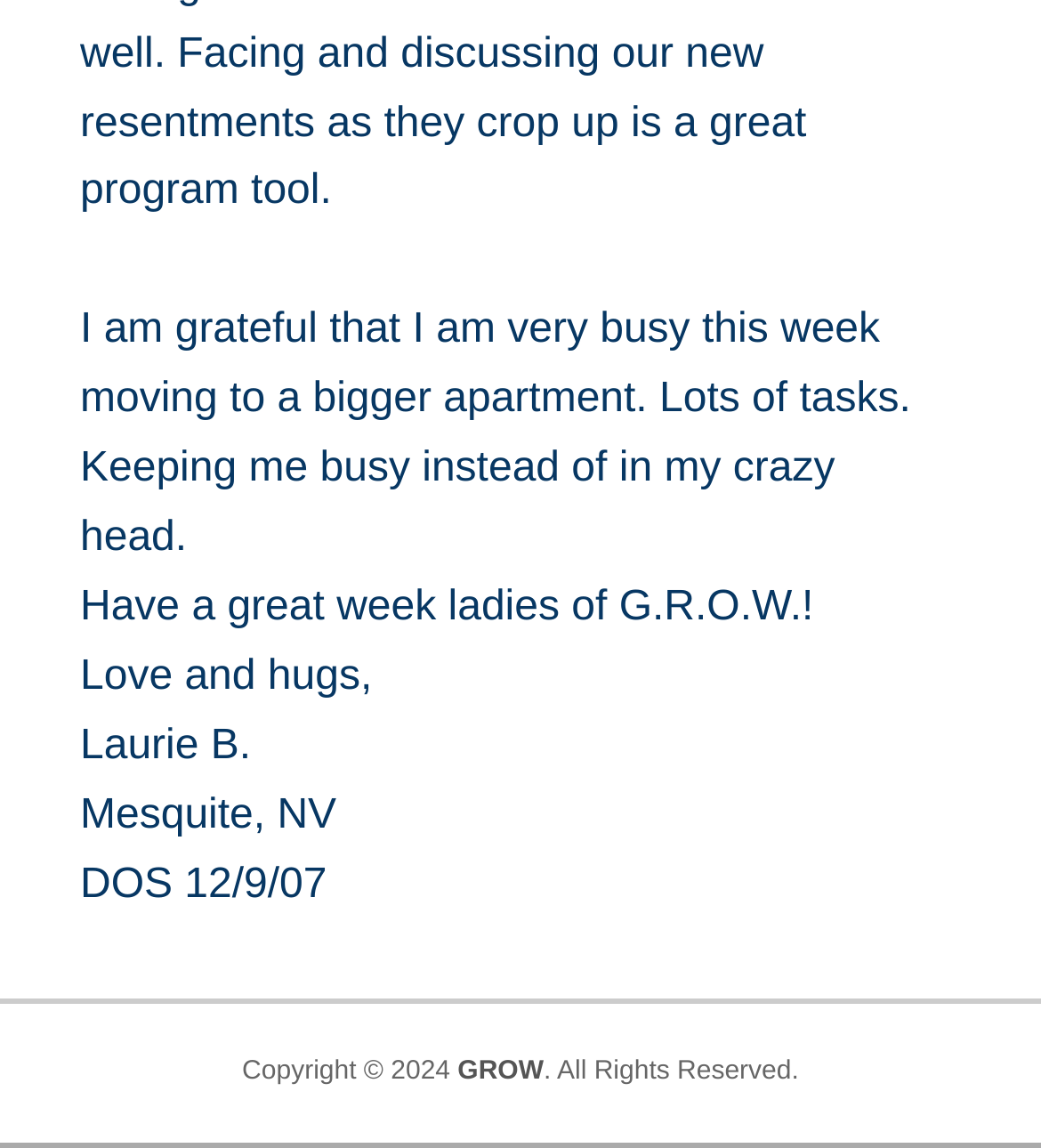Carefully examine the image and provide an in-depth answer to the question: Where is the author located?

The author's location is mentioned as Mesquite, NV, which is likely a city in Nevada, USA, based on the text 'Mesquite, NV' that appears below the author's name.